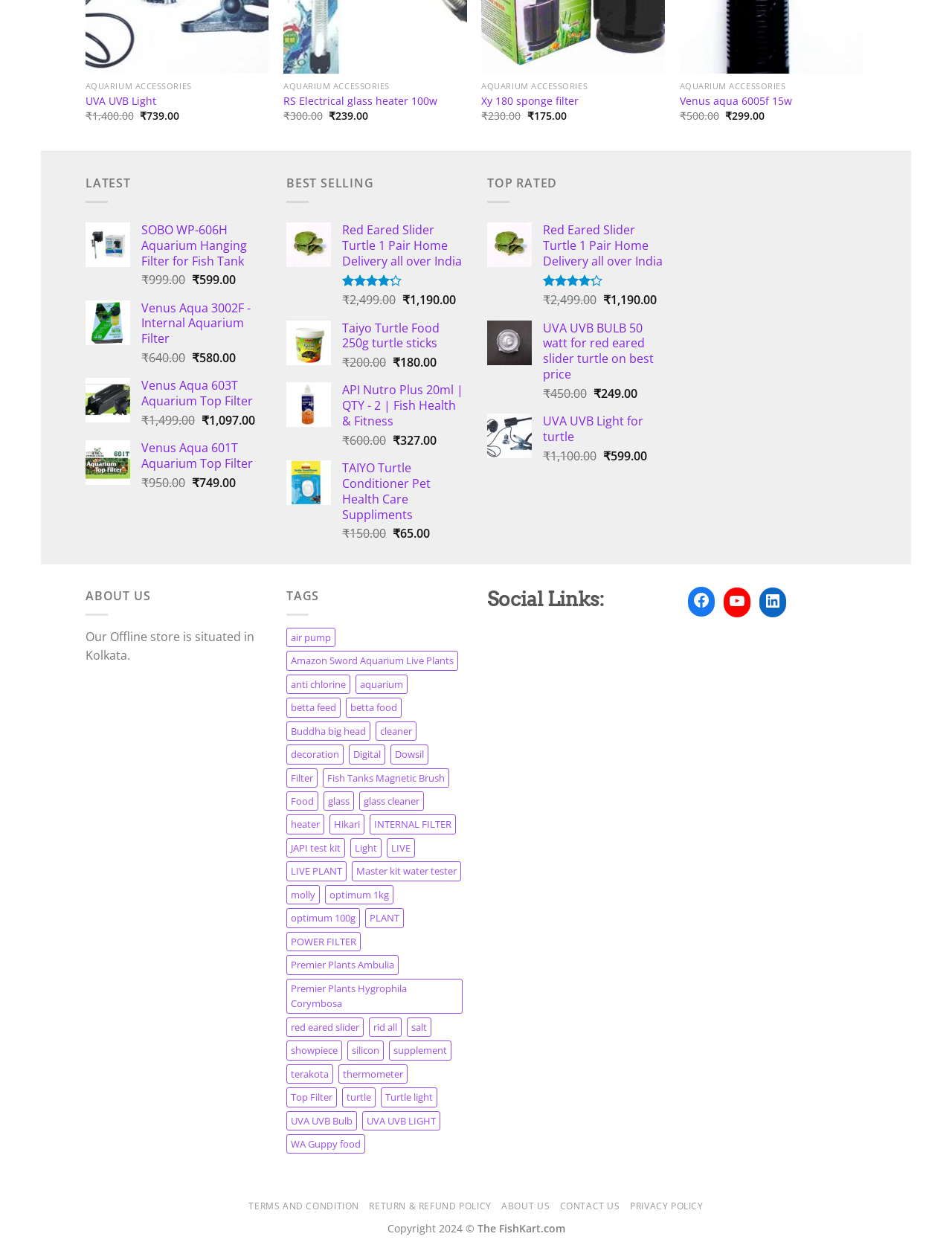Point out the bounding box coordinates of the section to click in order to follow this instruction: "View aquarium accessories".

[0.09, 0.064, 0.201, 0.073]